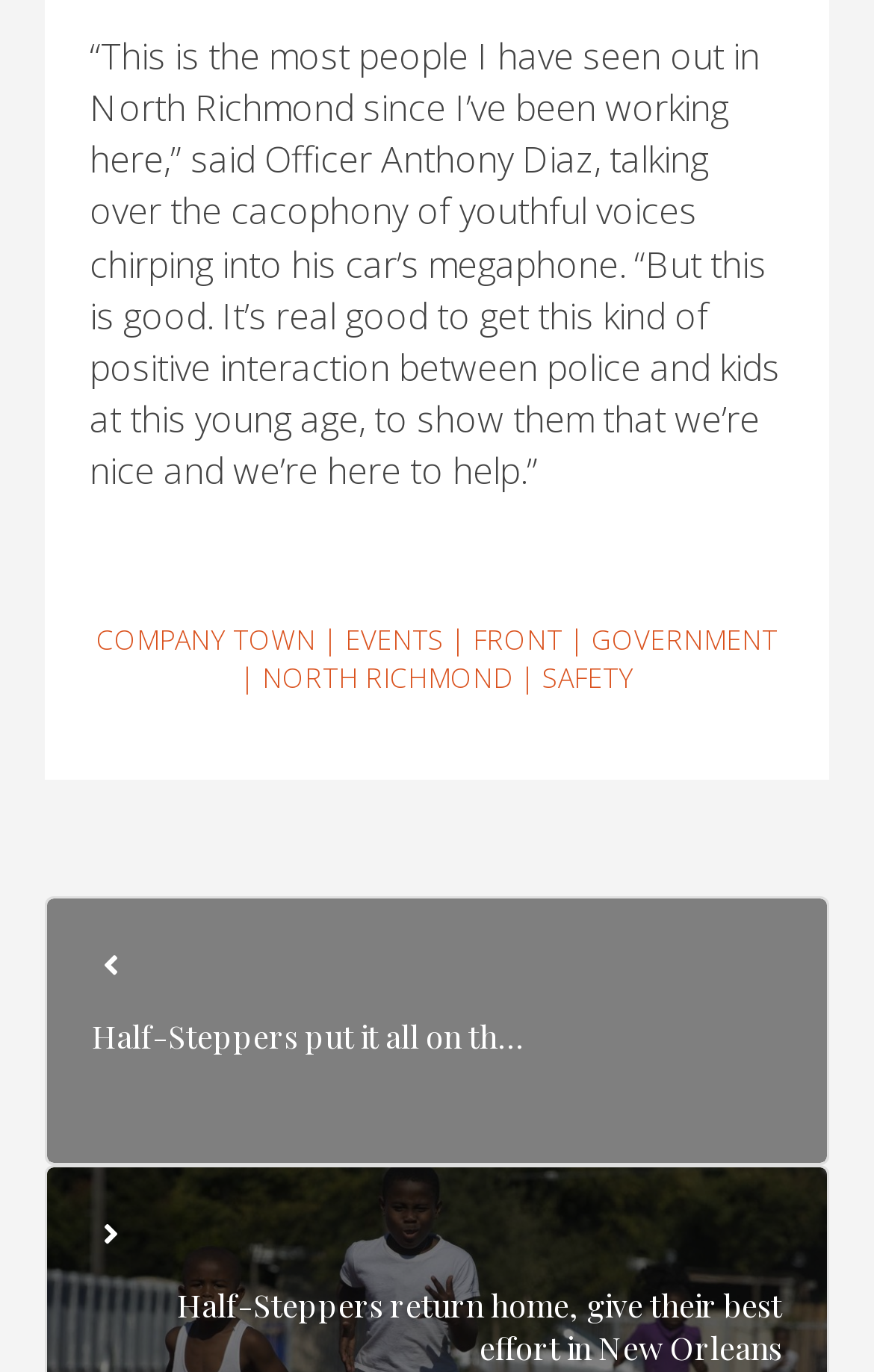Locate the bounding box coordinates of the UI element described by: "VMUG". The bounding box coordinates should consist of four float numbers between 0 and 1, i.e., [left, top, right, bottom].

None